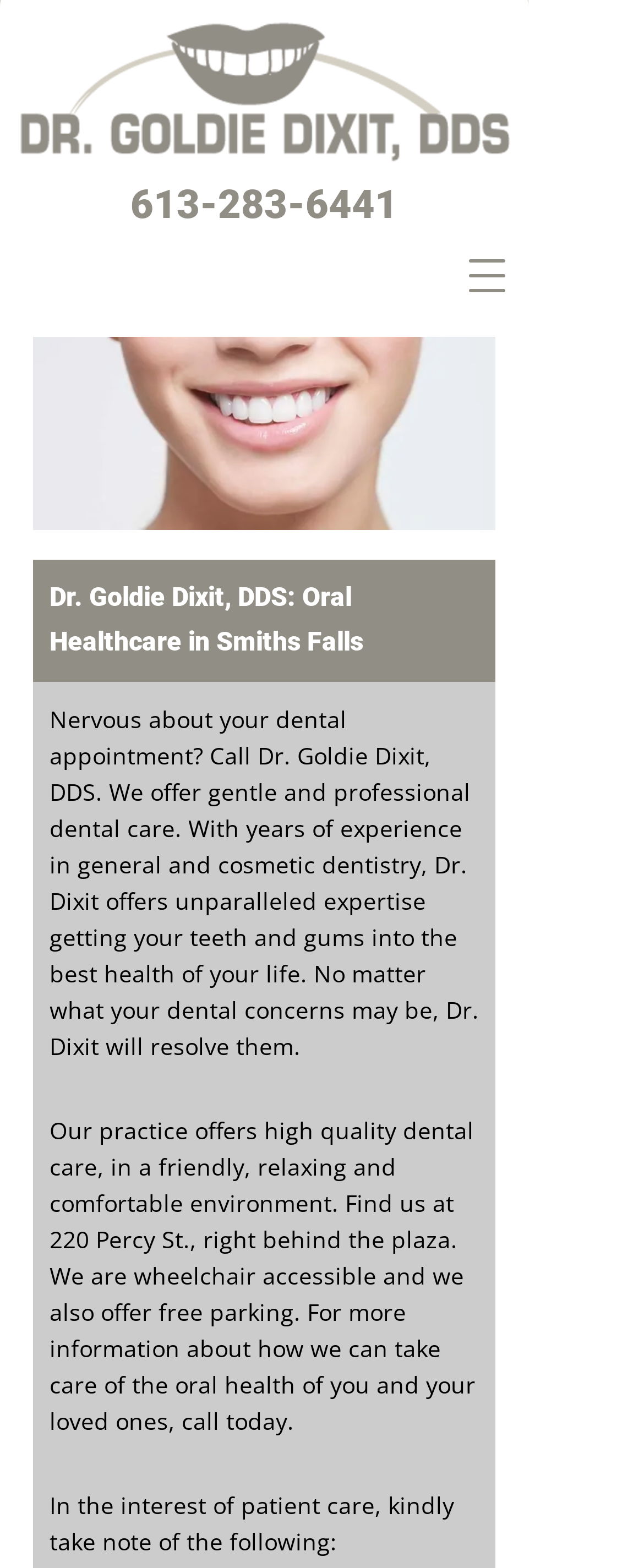What is the tone of the dental clinic's description?
Answer the question in as much detail as possible.

I inferred the tone by reading the second paragraph of text on the page, which describes the clinic as having a 'friendly, relaxing and comfortable environment'.